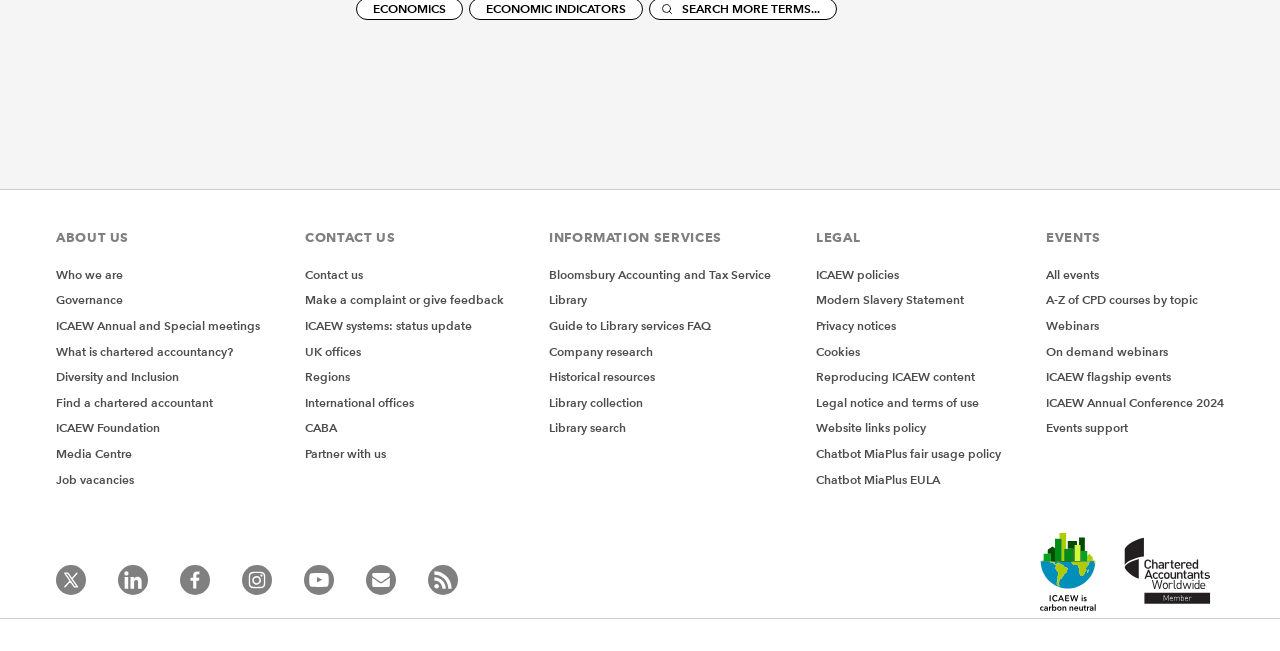What is the purpose of the 'Find a chartered accountant' link?
Give a one-word or short phrase answer based on the image.

To find a chartered accountant